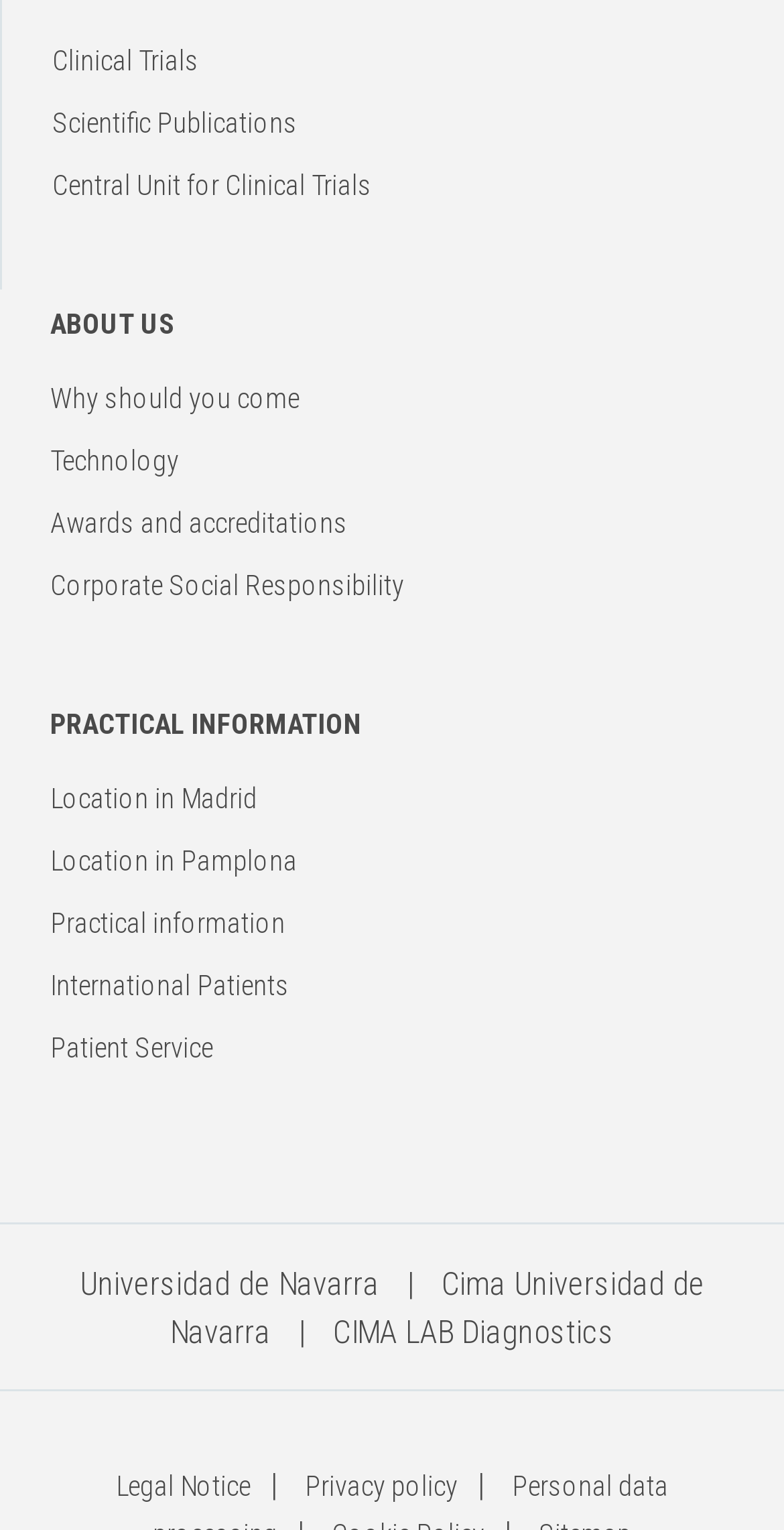What is the purpose of the 'Patient Service' link?
Using the visual information, respond with a single word or phrase.

To provide service to patients